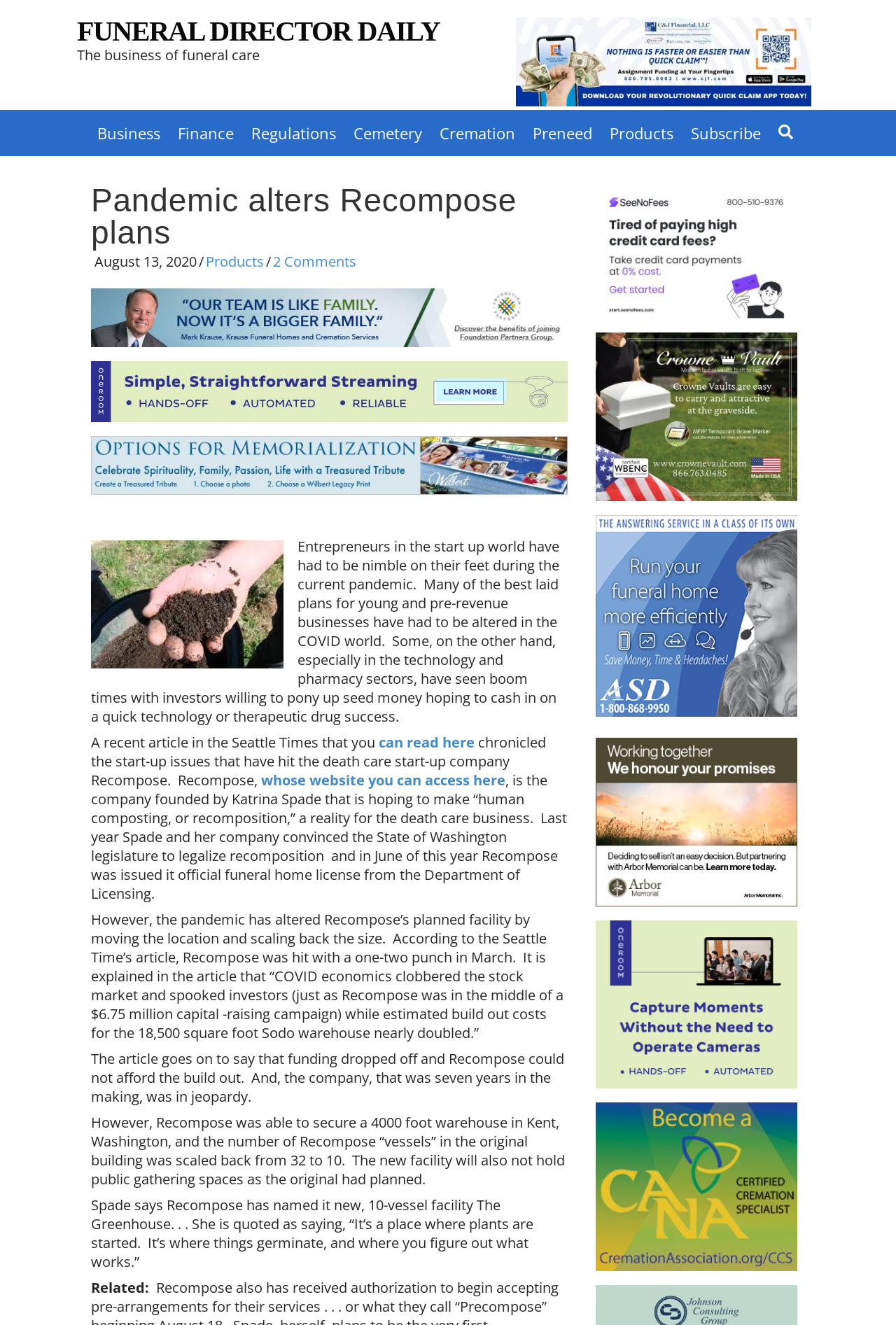Answer the question below using just one word or a short phrase: 
How many vessels were originally planned for the Sodo warehouse?

32